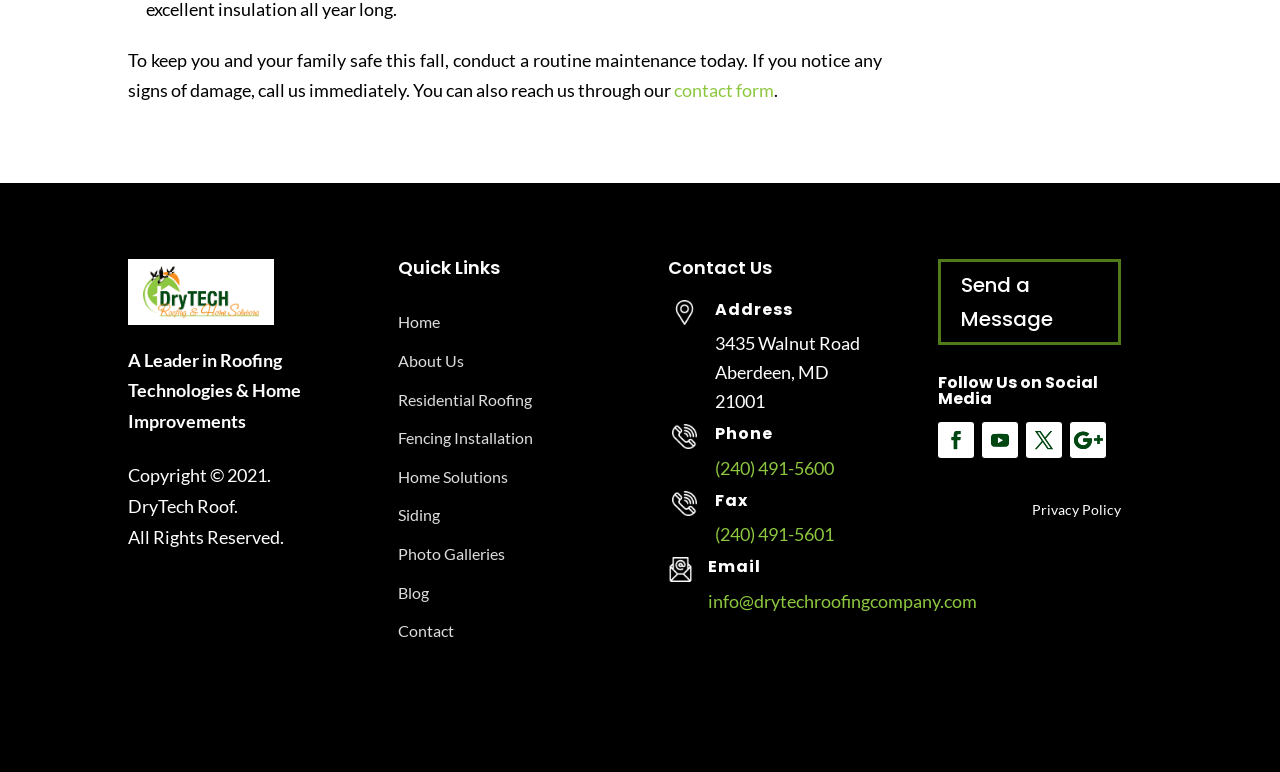Determine the bounding box coordinates for the area that needs to be clicked to fulfill this task: "Send a message". The coordinates must be given as four float numbers between 0 and 1, i.e., [left, top, right, bottom].

[0.733, 0.336, 0.876, 0.447]